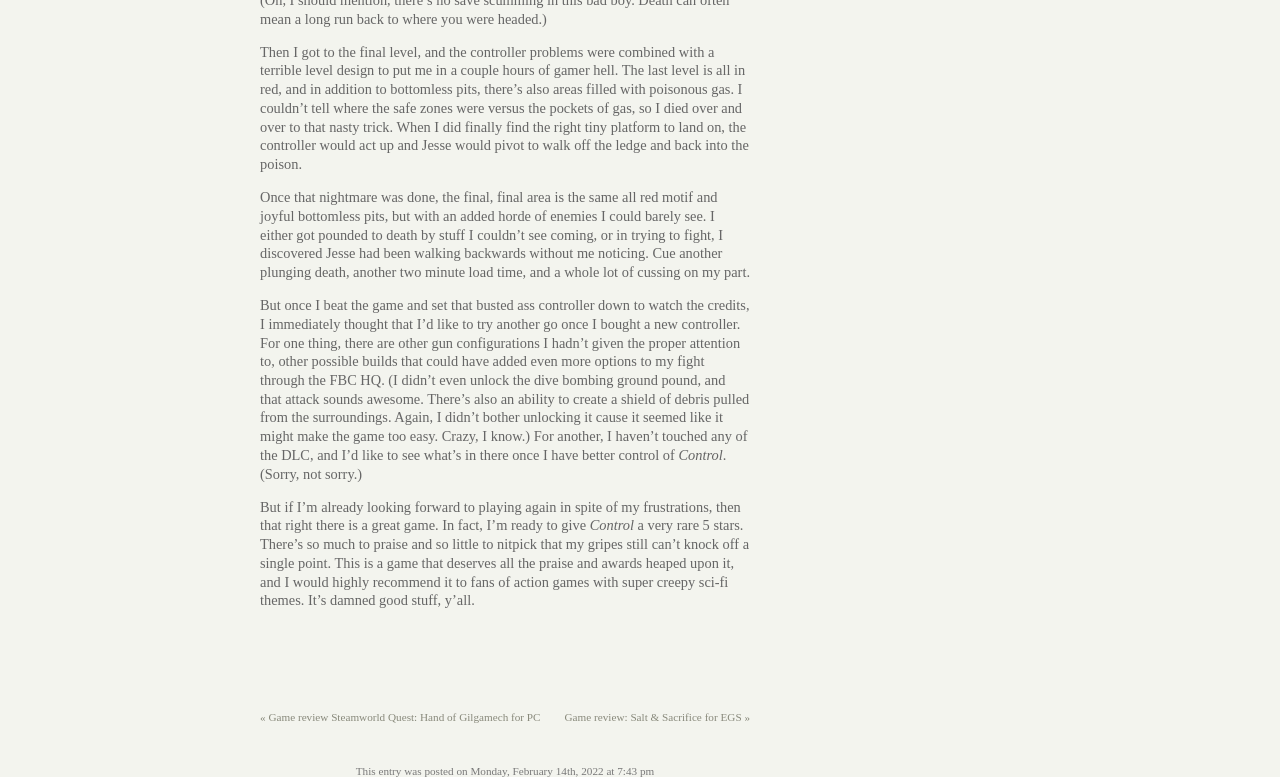Please reply to the following question using a single word or phrase: 
How many stars does the reviewer give to the game?

5 stars